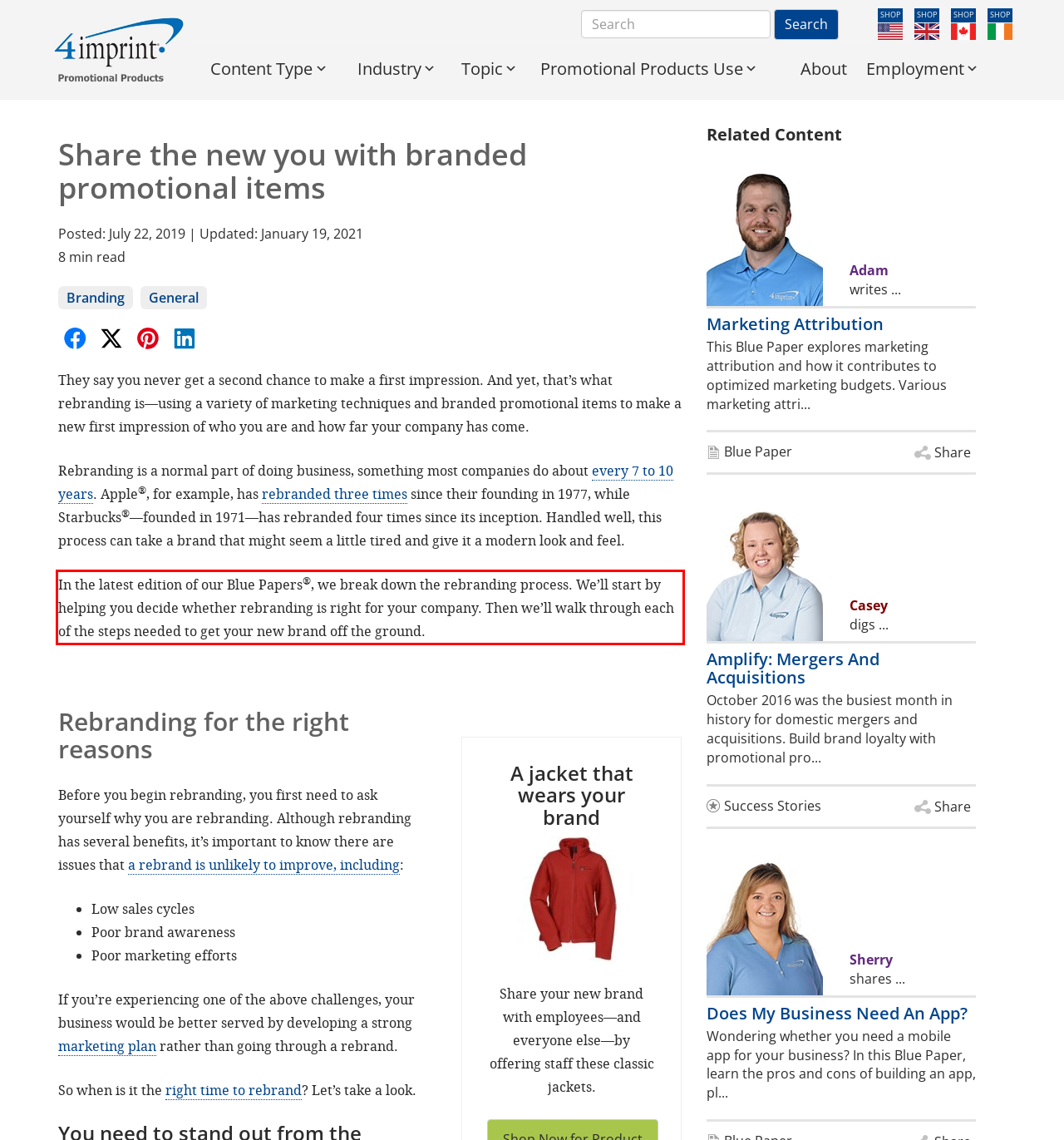Given the screenshot of a webpage, identify the red rectangle bounding box and recognize the text content inside it, generating the extracted text.

In the latest edition of our Blue Papers®, we break down the rebranding process. We’ll start by helping you decide whether rebranding is right for your company. Then we’ll walk through each of the steps needed to get your new brand off the ground.